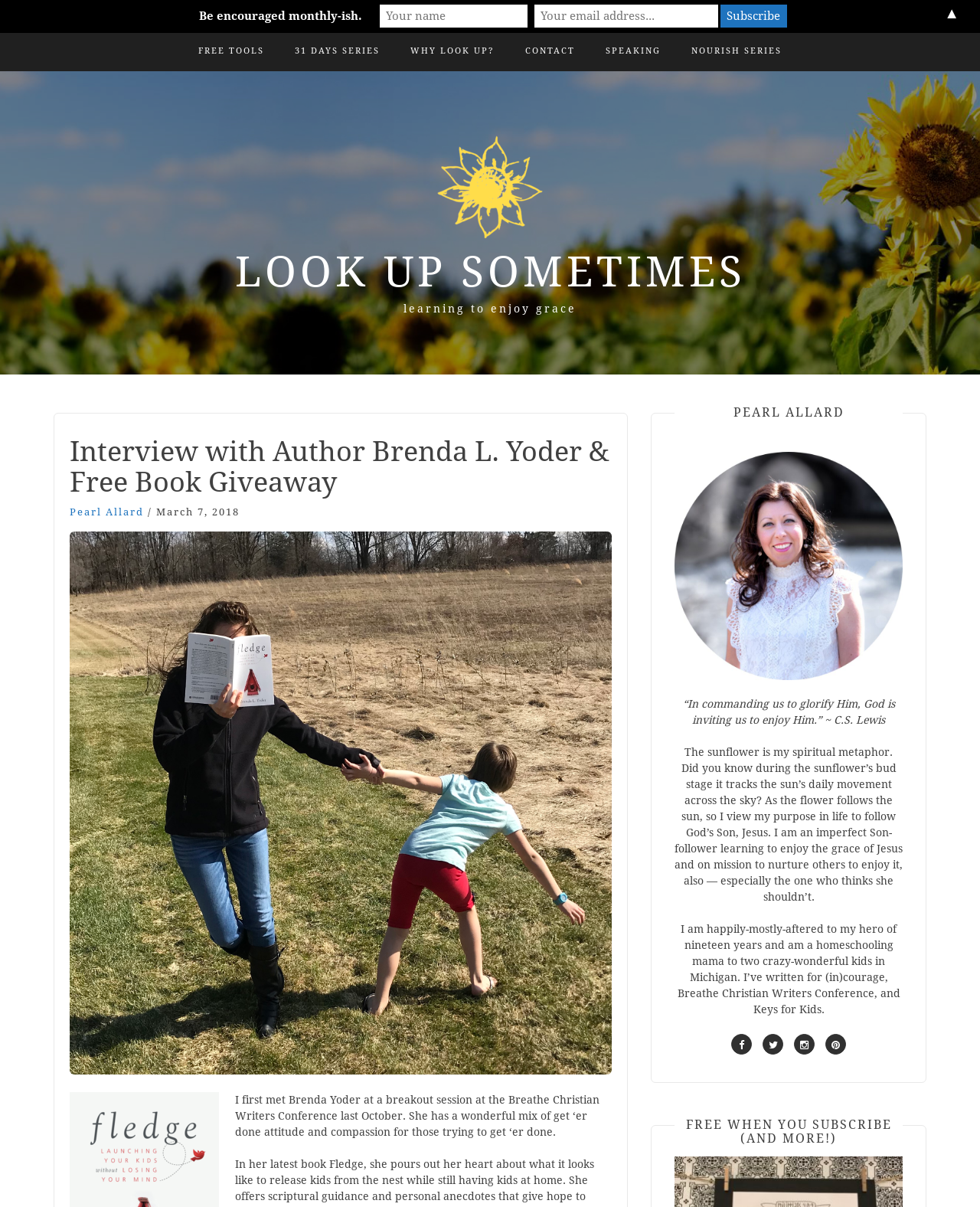Based on the element description instagram, identify the bounding box of the UI element in the given webpage screenshot. The coordinates should be in the format (top-left x, top-left y, bottom-right x, bottom-right y) and must be between 0 and 1.

[0.81, 0.857, 0.831, 0.874]